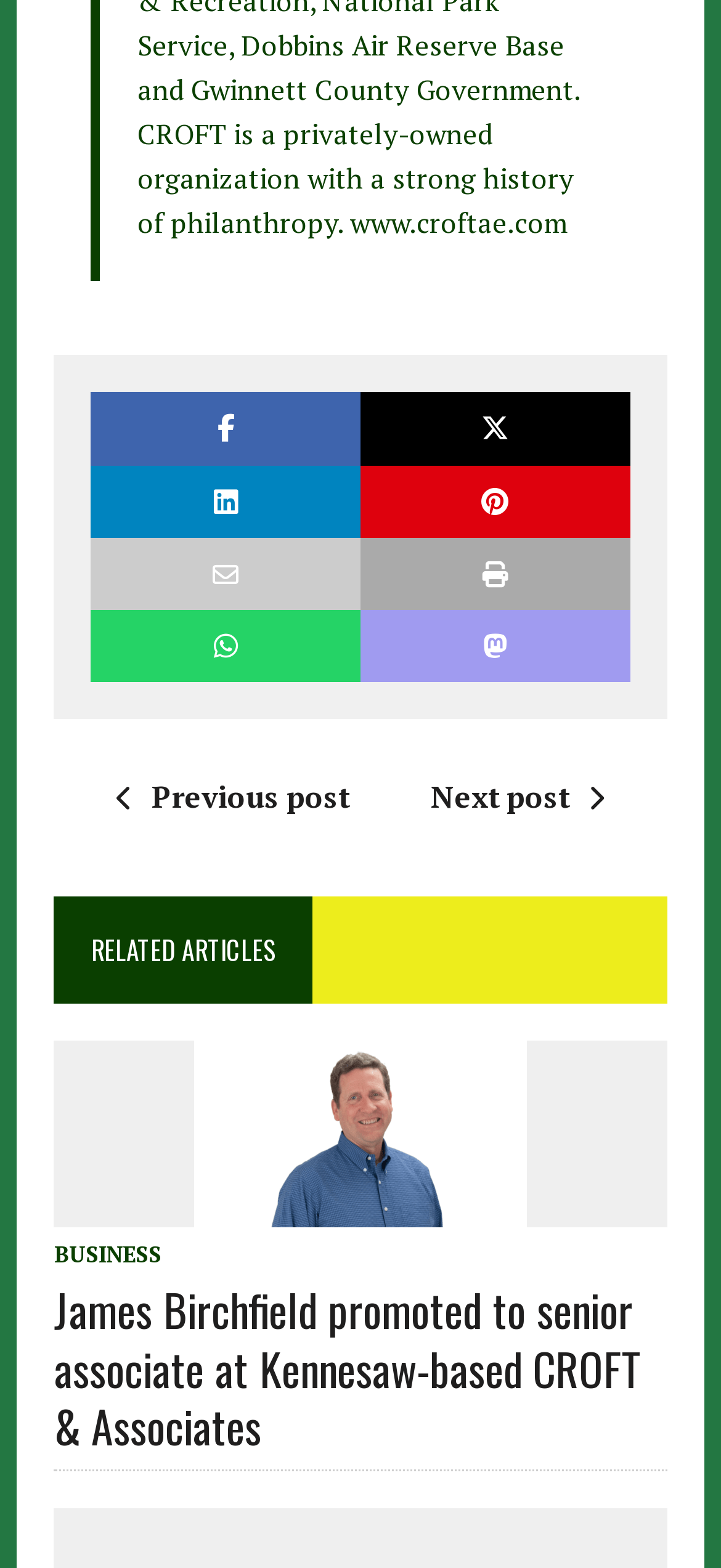Find the bounding box coordinates of the clickable area required to complete the following action: "Click the previous post link".

[0.136, 0.495, 0.485, 0.521]